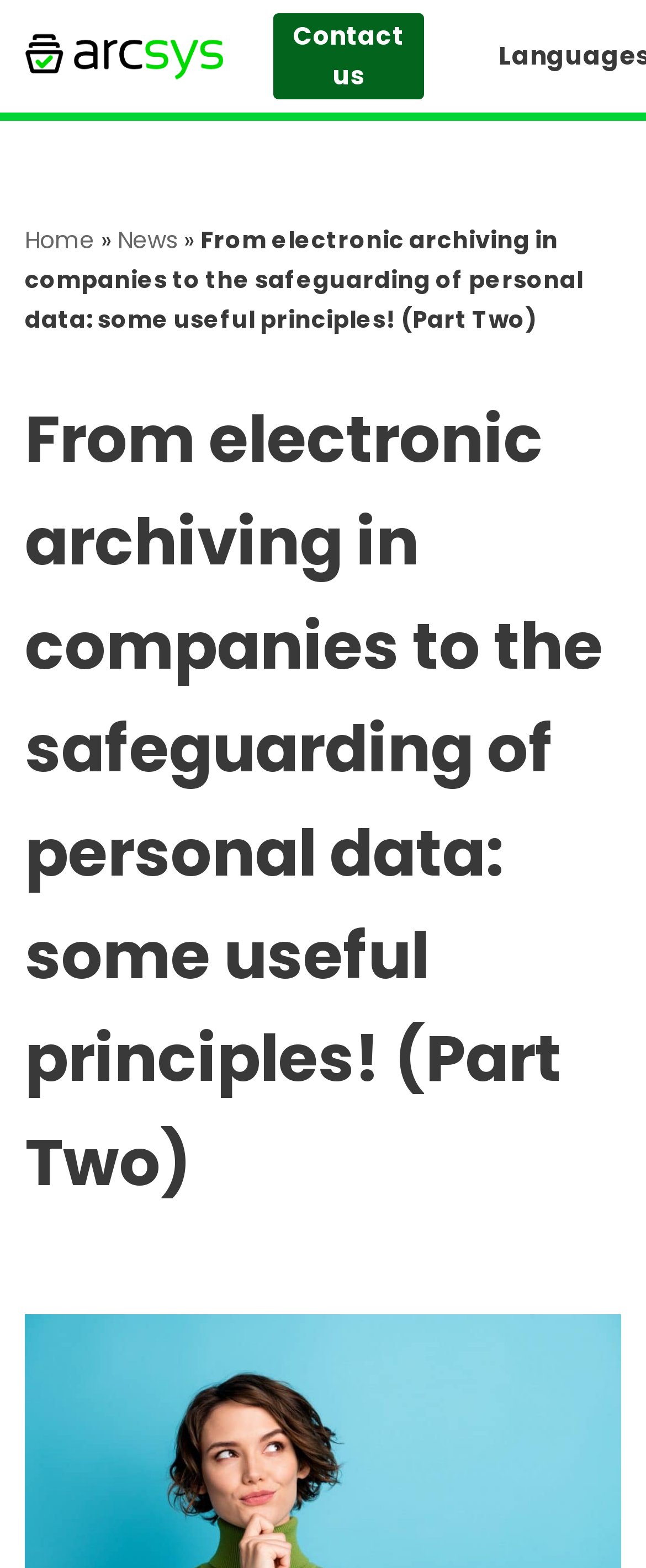What is the relationship between the current webpage and the previous part?
Craft a detailed and extensive response to the question.

The webpage is labeled as 'Part Two', indicating that it is a continuation of a previous part, likely discussing related topics or building upon the concepts introduced in the first part.